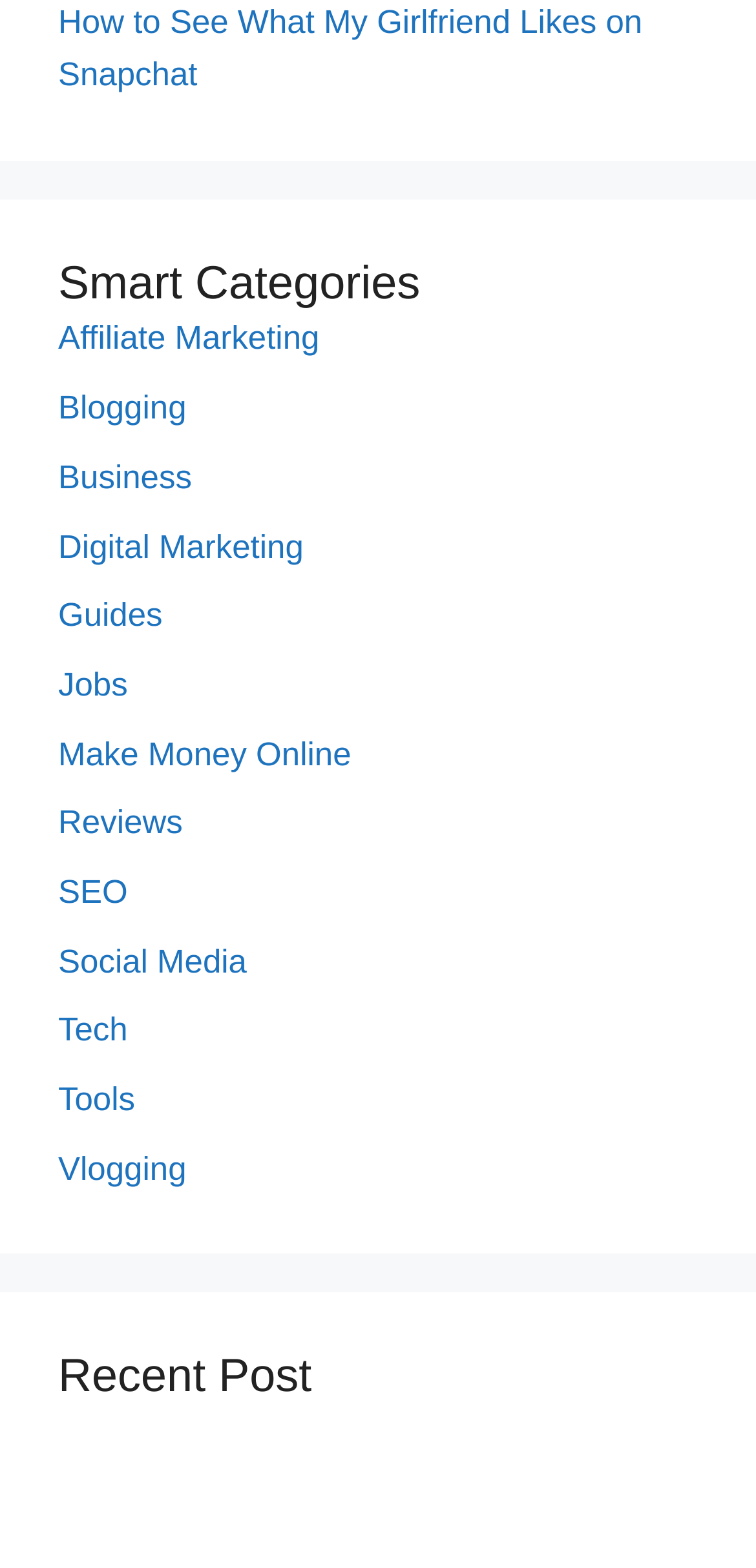Please identify the coordinates of the bounding box that should be clicked to fulfill this instruction: "View 'Smart Categories'".

[0.077, 0.164, 0.923, 0.2]